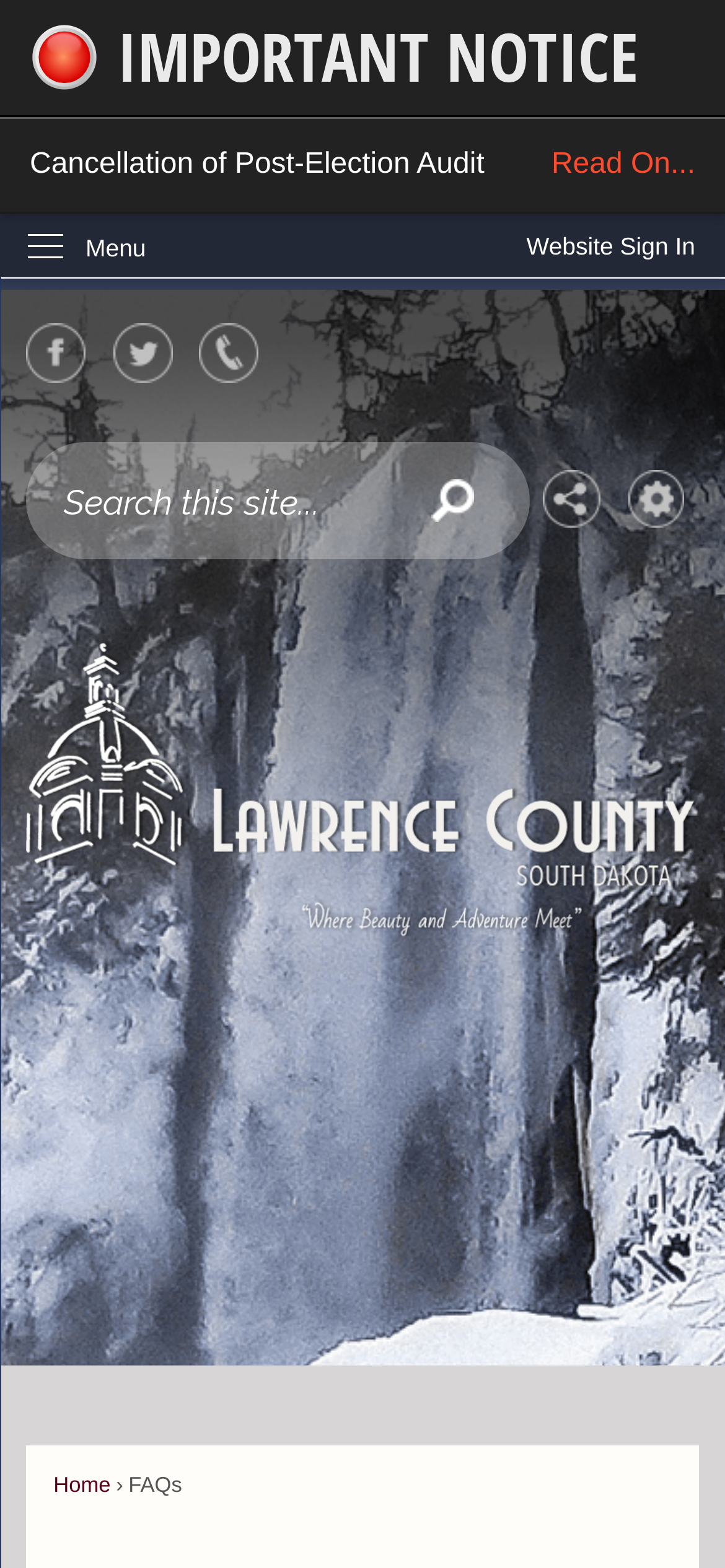What is the purpose of the 'Site Tools' button?
Based on the screenshot, give a detailed explanation to answer the question.

The 'Site Tools' button is located at the top of the webpage and has a dropdown menu. This button is likely used to provide users with access to various tools or features related to the website.